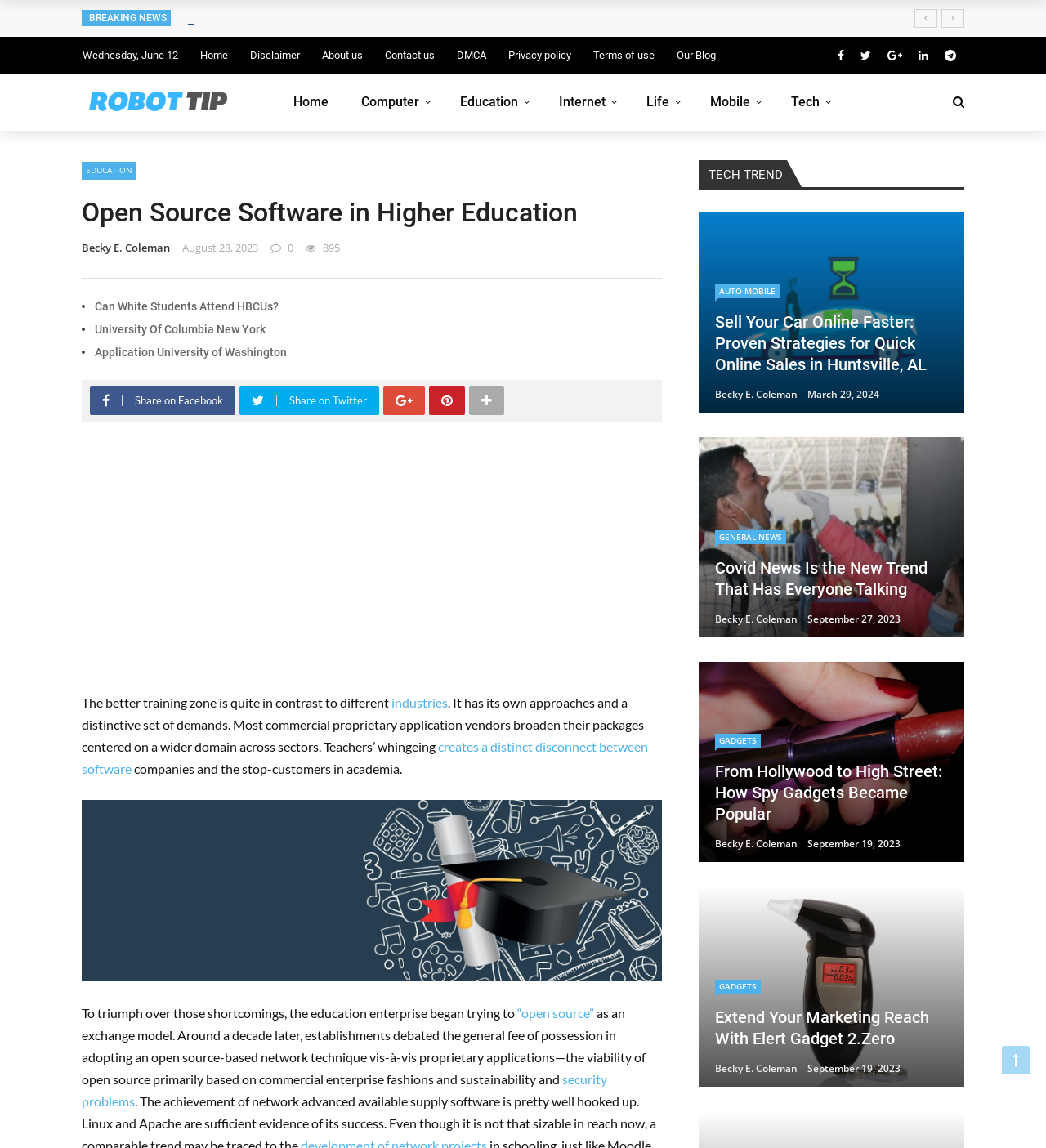Explain the webpage's design and content in an elaborate manner.

This webpage is about open source software in higher education, with a focus on its benefits and applications. At the top, there is a "BREAKING NEWS" section, followed by a heading "oggcx" and a link to it. Below that, there is a horizontal menu with links to "Home", "Disclaimer", "About us", and other pages.

On the left side, there is a vertical menu with links to different categories, including "EDUCATION", "TECH TREND", and others. Each category has a heading and several links to related articles or pages.

The main content of the page is divided into several sections. The first section has a heading "Open Source Software in Higher Education" and discusses the benefits of open source software in academia. There are several paragraphs of text, with links to related articles or pages.

Below that, there are several sections with headings like "Can White Students Attend HBCUs?", "University Of Columbia New York", and "Application University of Washington". Each section has a link to a related article or page.

On the right side, there are several social media links, including Facebook, Twitter, and Google Plus. There is also an advertisement section with an iframe.

At the bottom, there are several sections with headings like "TECH TREND", "GENERAL NEWS", and "GADGETS". Each section has several links to related articles or pages, with headings and dates.

Throughout the page, there are several images, including a logo at the top and an image related to higher education near the bottom.